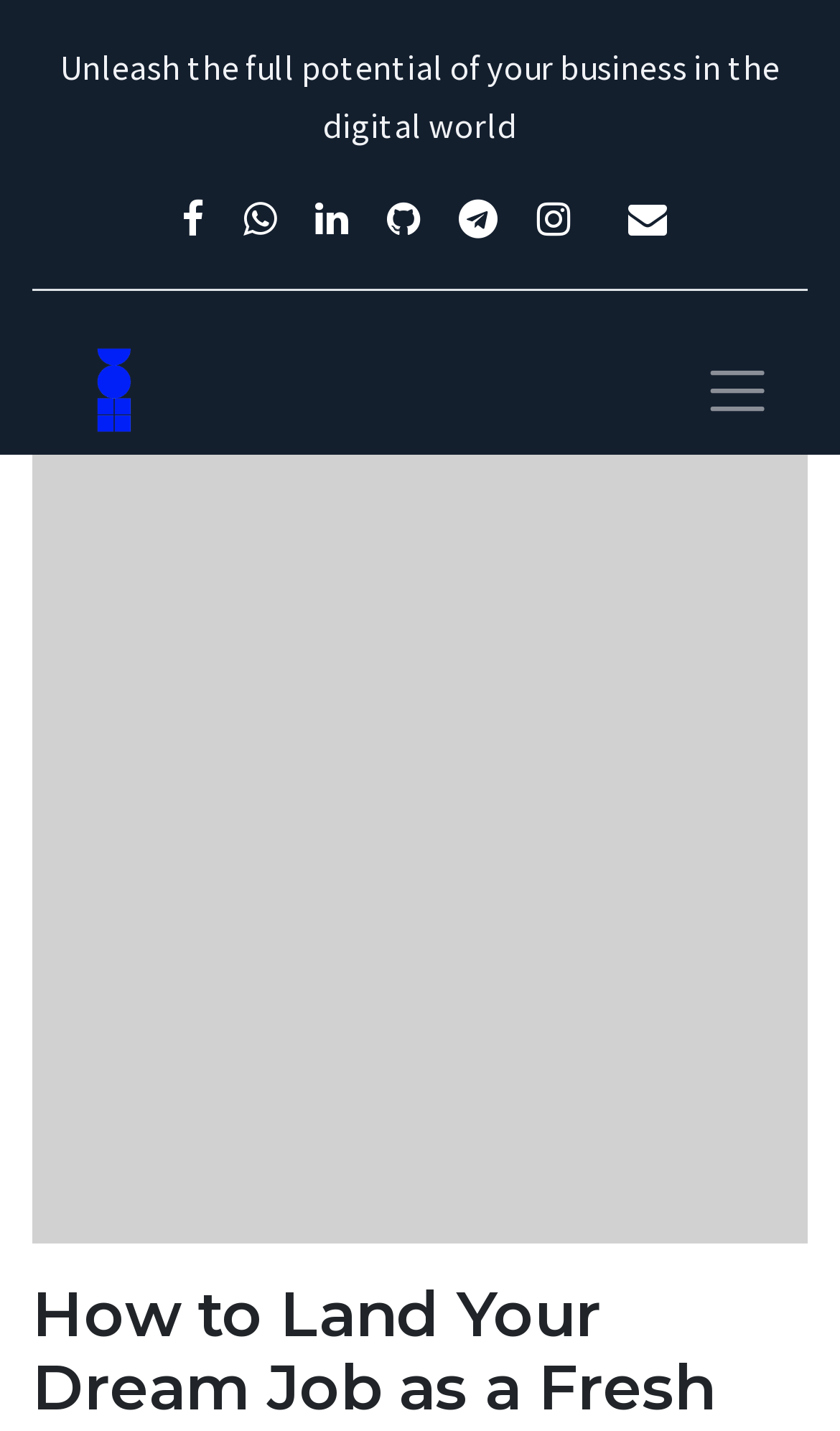How many social media links are there?
Analyze the image and provide a thorough answer to the question.

There are six social media links located at the top of the webpage, represented by icons such as '', '', '', '', '', and ''.